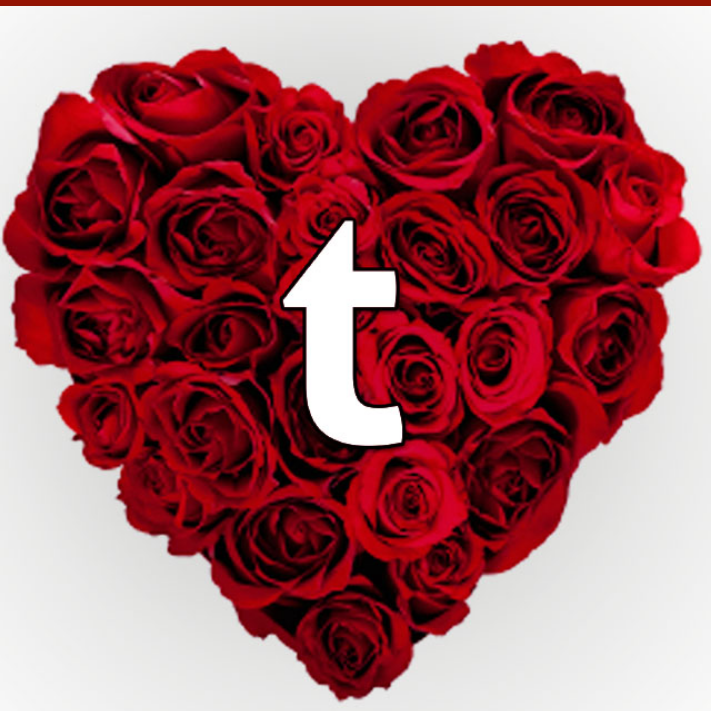What is the occasion that the image is suitable for?
Using the image, provide a concise answer in one word or a short phrase.

Valentine's Day